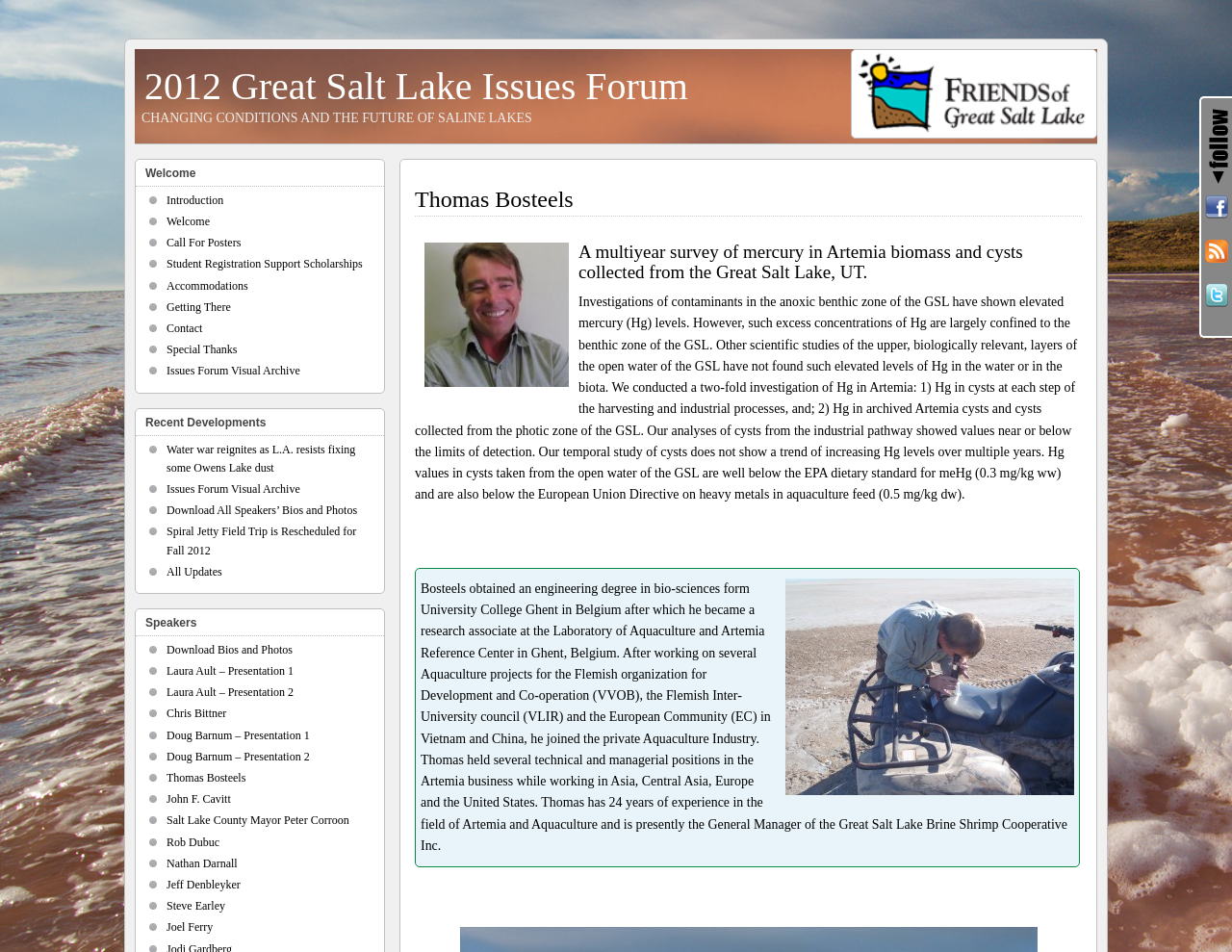What is the topic of the article with the image?
Provide an in-depth and detailed explanation in response to the question.

The topic of the article is obtained from the OCR text 'A multiyear survey of mercury in Artemia biomass and cysts collected from the Great Salt Lake, UT.' which is located near the image.